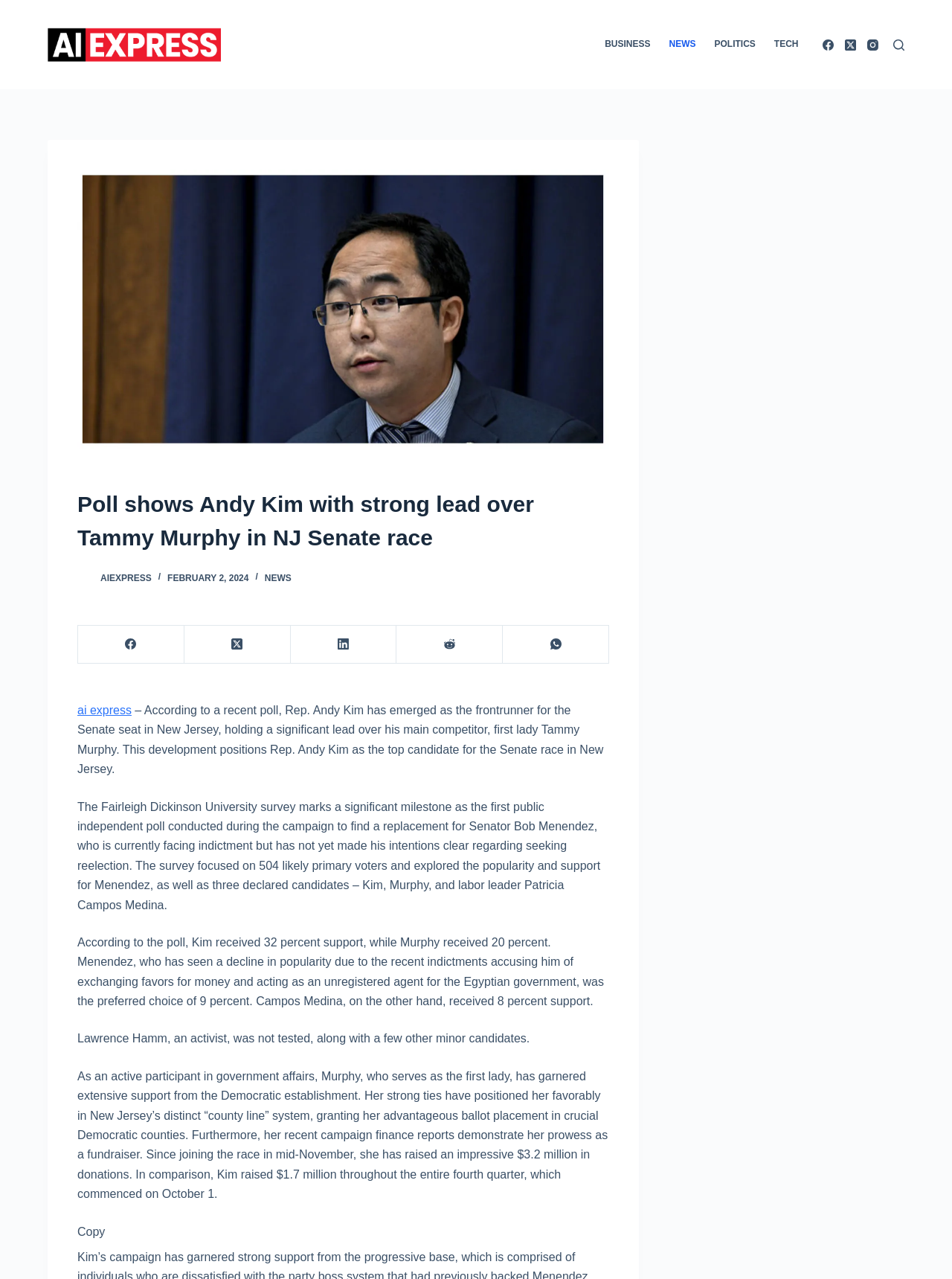How much did Murphy raise in campaign donations?
Based on the image, give a concise answer in the form of a single word or short phrase.

$3.2 million